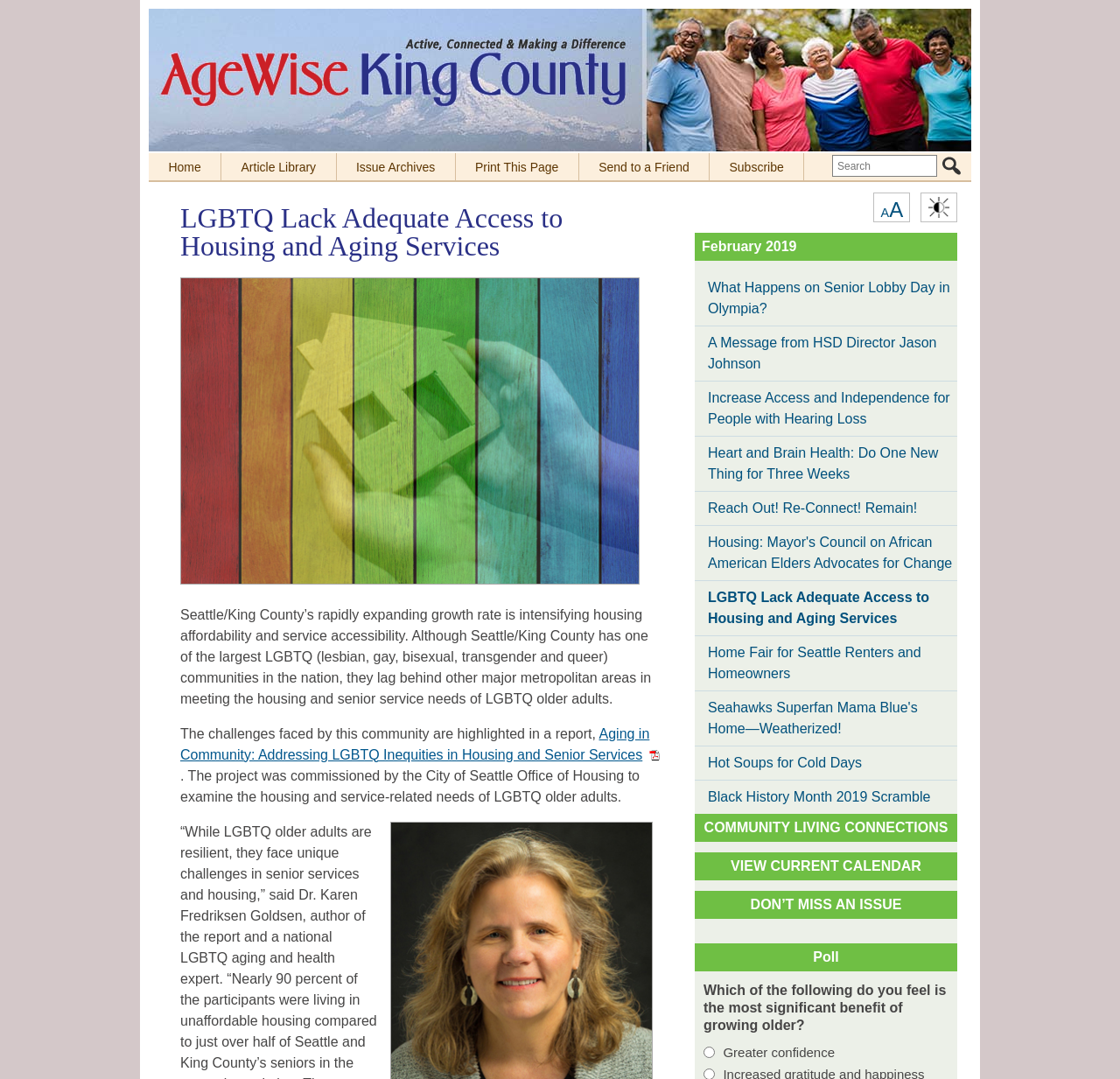Extract the bounding box coordinates for the UI element described by the text: "High Contrast". The coordinates should be in the form of [left, top, right, bottom] with values between 0 and 1.

[0.822, 0.178, 0.855, 0.206]